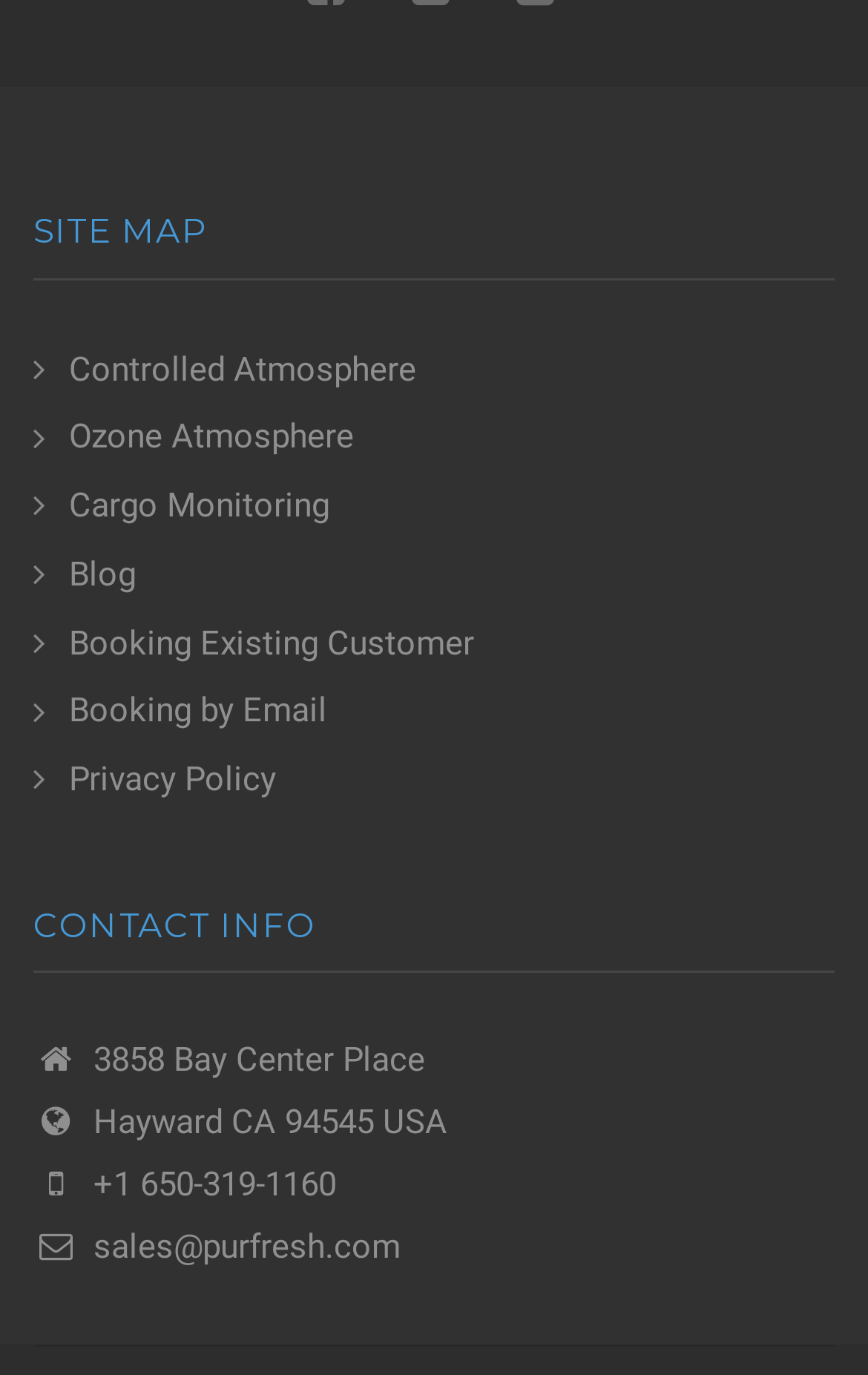Find the bounding box coordinates of the element I should click to carry out the following instruction: "View privacy policy".

[0.038, 0.552, 0.318, 0.581]